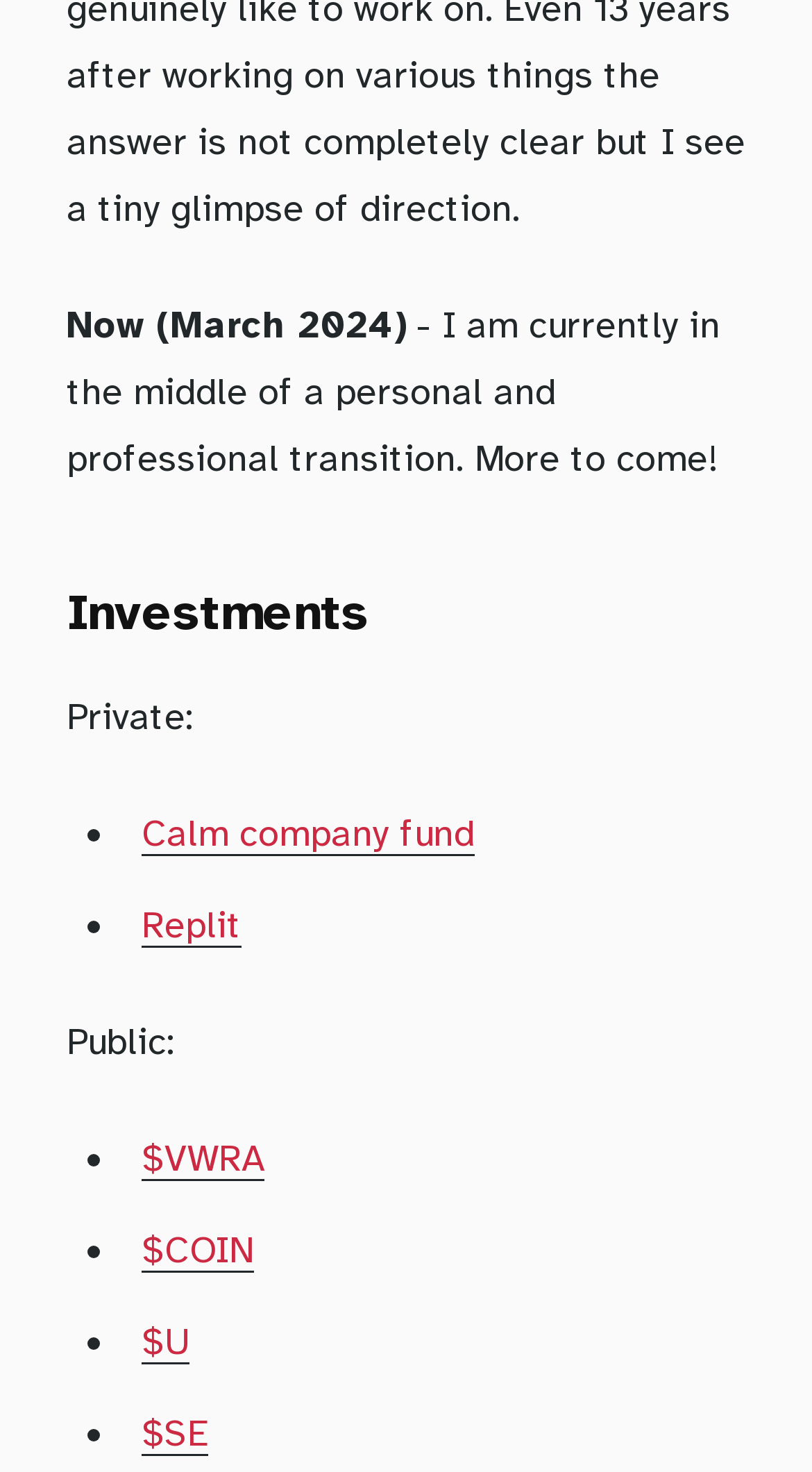Give a short answer using one word or phrase for the question:
How many private investments are listed?

1